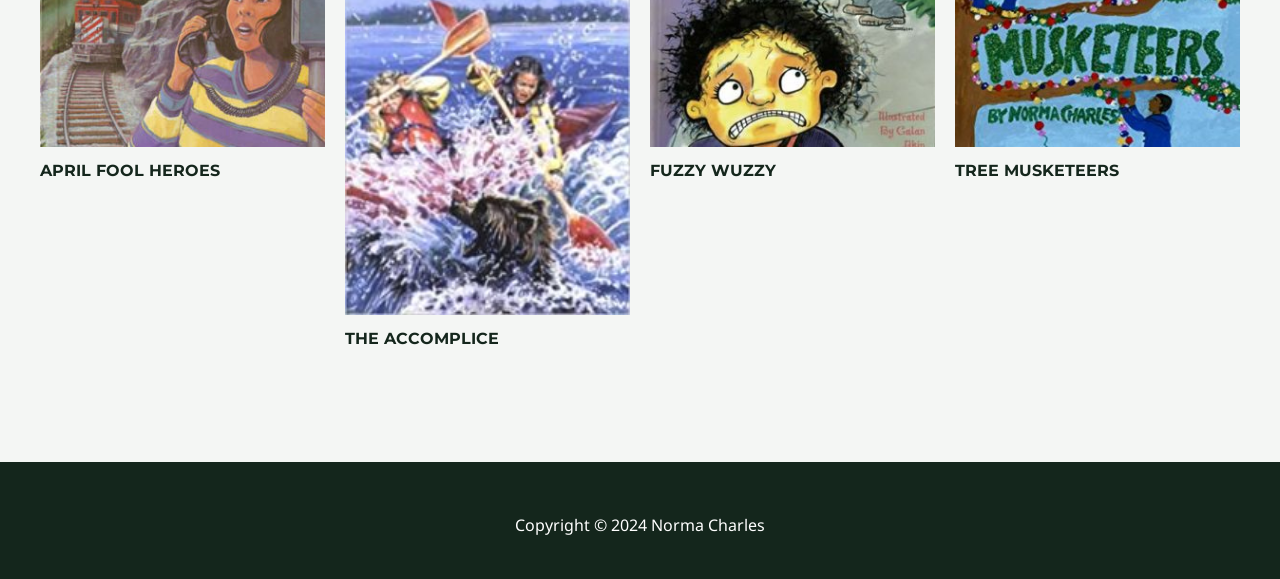How many heroes are listed on the webpage?
Please interpret the details in the image and answer the question thoroughly.

The number of heroes can be determined by counting the number of links on the webpage, which are 'APRIL FOOL HEROES', 'THE ACCOMPLICE', 'FUZZY WUZZY', and 'TREE MUSKETEERS'. There are four links in total.